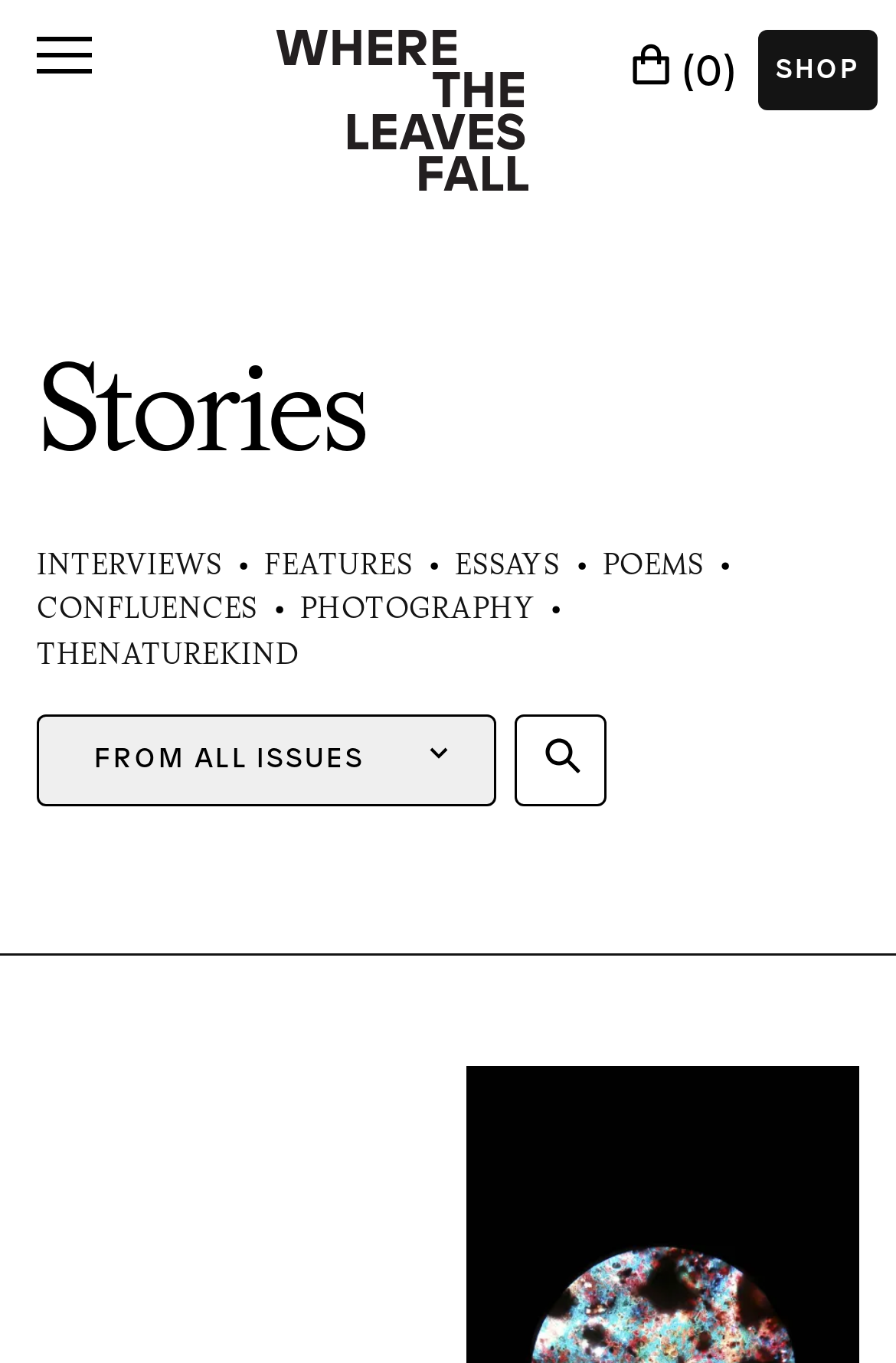Answer the following query with a single word or phrase:
What is the status of the cart?

Empty